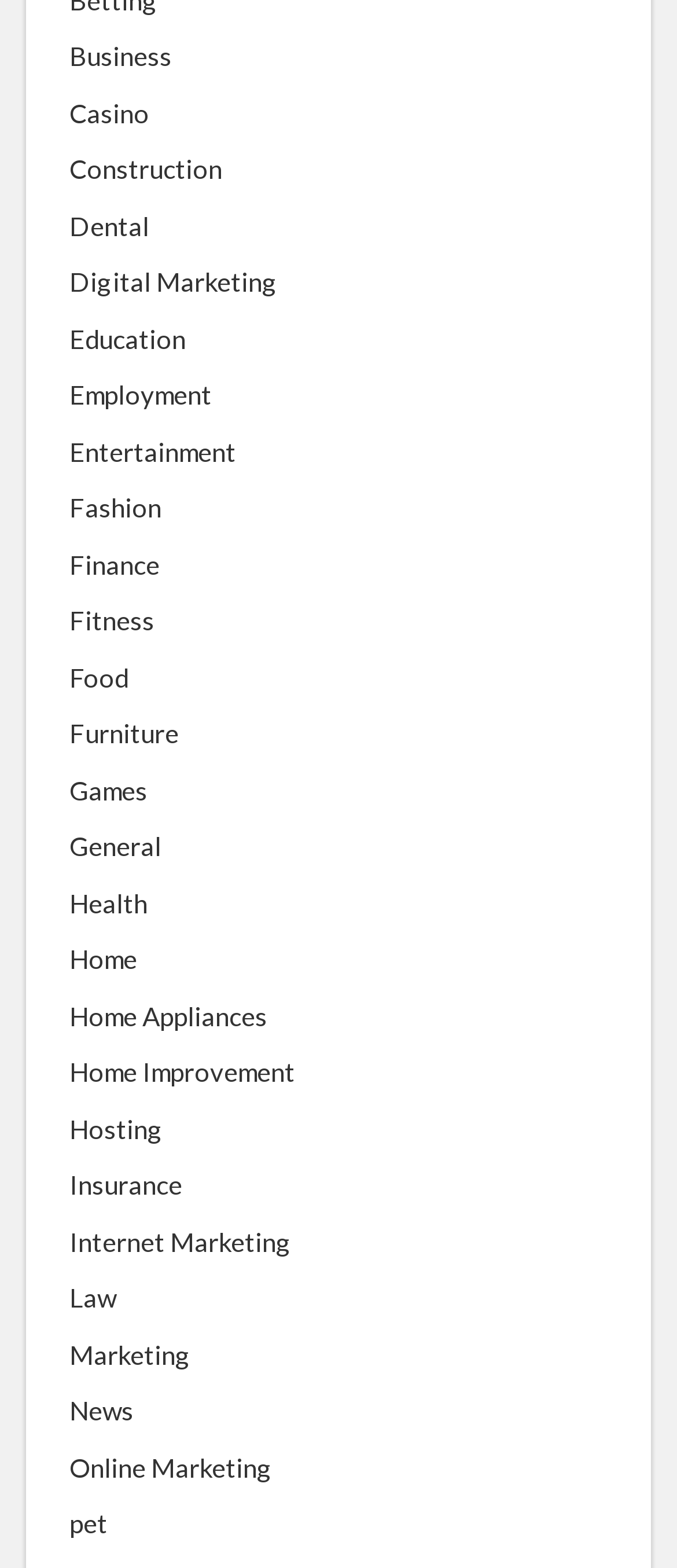Using the description: "Law", determine the UI element's bounding box coordinates. Ensure the coordinates are in the format of four float numbers between 0 and 1, i.e., [left, top, right, bottom].

[0.103, 0.815, 0.172, 0.84]